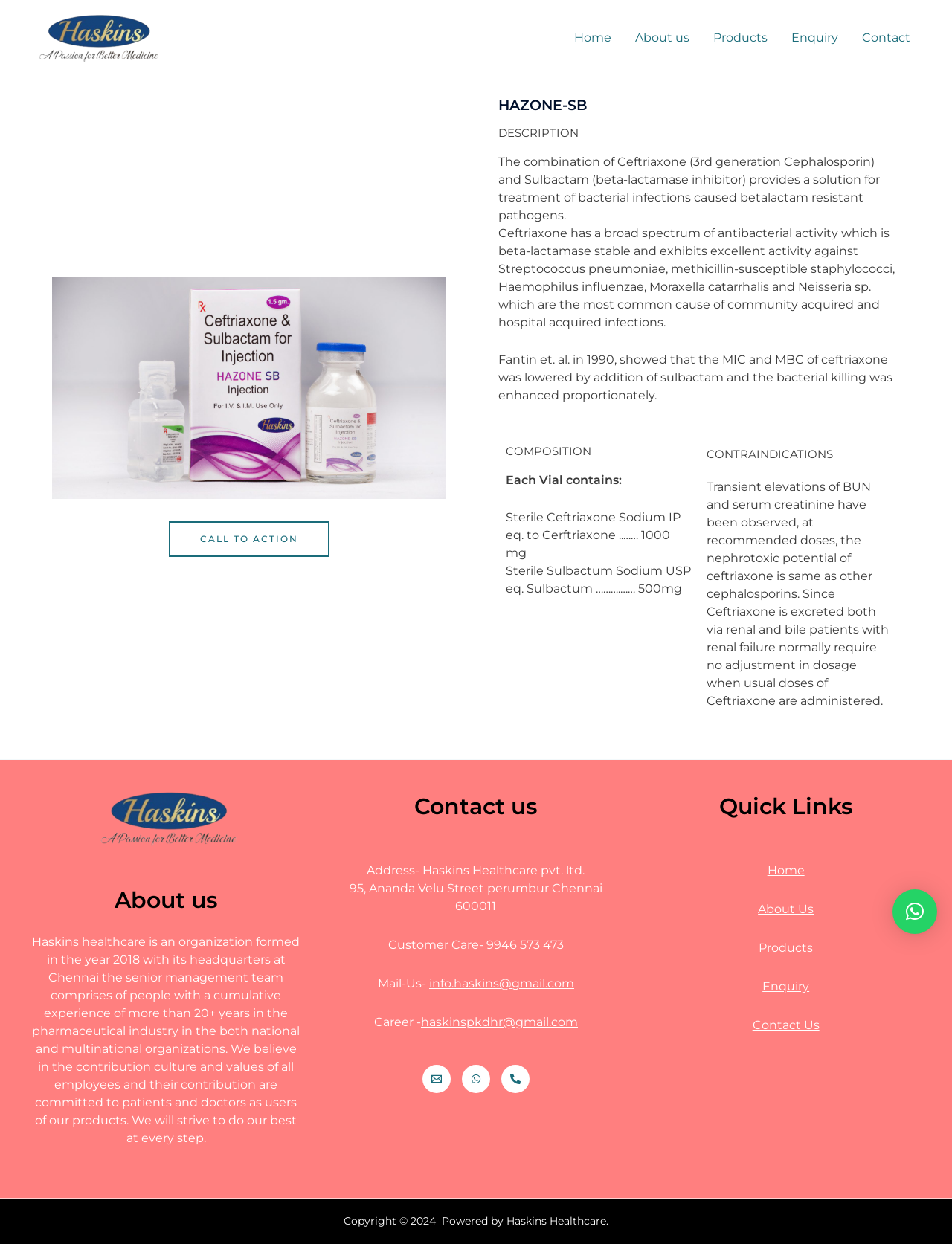Please determine the bounding box coordinates for the UI element described here. Use the format (top-left x, top-left y, bottom-right x, bottom-right y) with values bounded between 0 and 1: Call to Action

[0.177, 0.419, 0.346, 0.448]